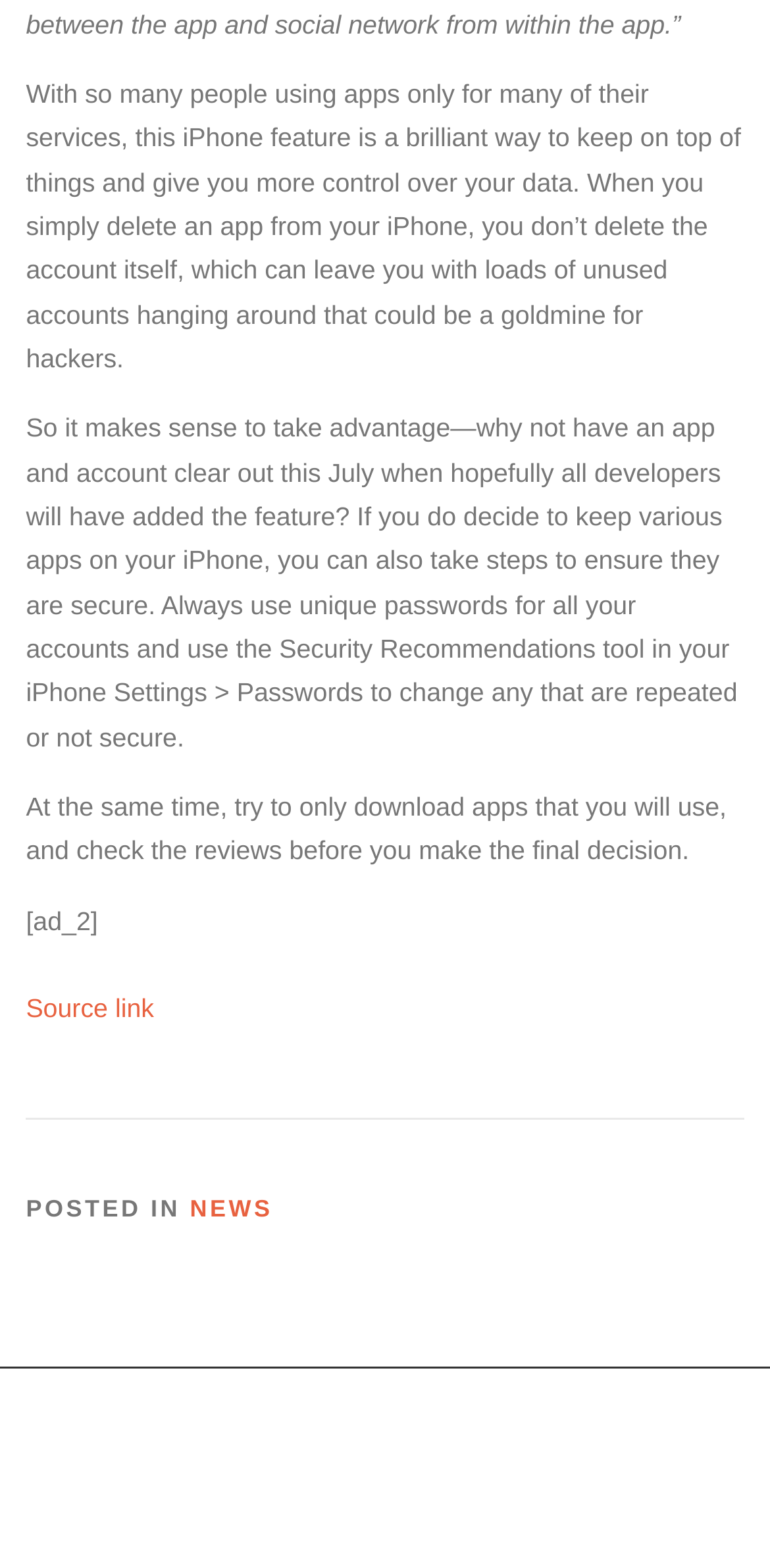Respond to the question with just a single word or phrase: 
Who is the theme author?

FameThemes